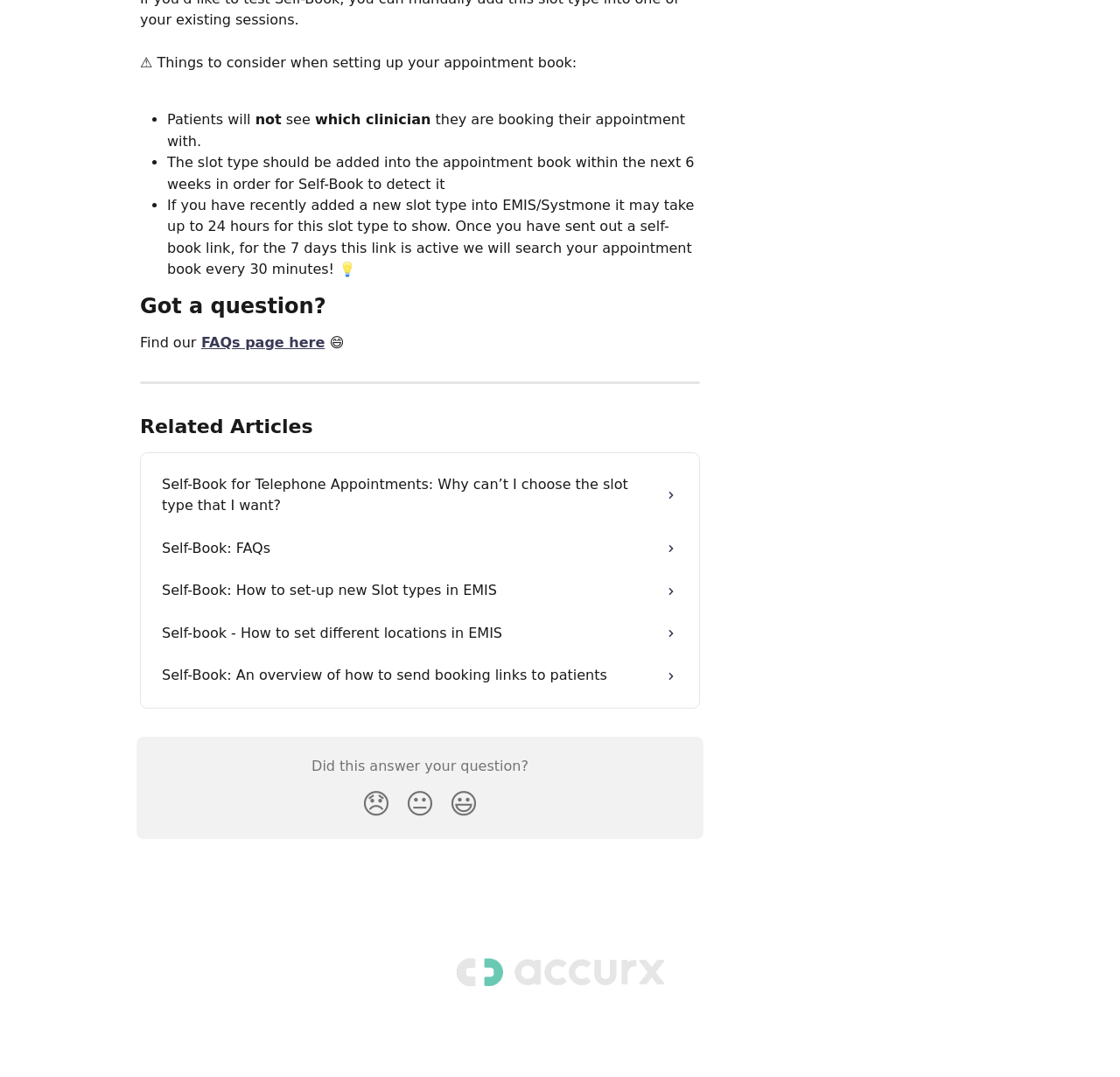Please find the bounding box coordinates of the section that needs to be clicked to achieve this instruction: "Click on 'Accurx Help Centre'".

[0.407, 0.893, 0.593, 0.91]